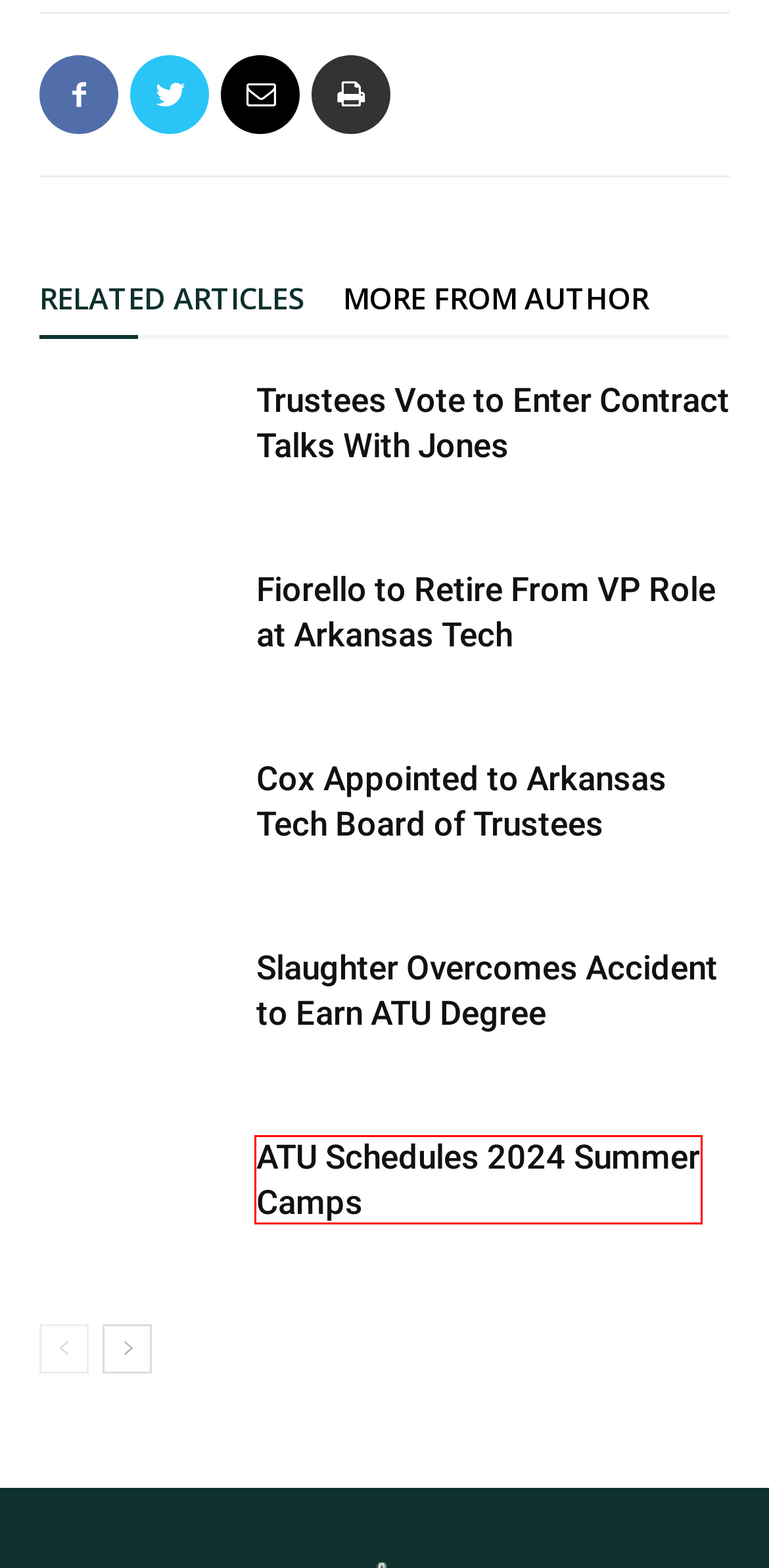You have a screenshot of a webpage where a red bounding box highlights a specific UI element. Identify the description that best matches the resulting webpage after the highlighted element is clicked. The choices are:
A. Cox Appointed to Arkansas Tech Board of Trustees | Arkansas Tech University
B. Slaughter Overcomes Accident to Earn ATU Degree | Arkansas Tech University
C. Veteran Services - Benefits, Tuition & More
D. Fiorello to Retire From VP Role at Arkansas Tech | Arkansas Tech University
E. Alumni | Arkansas Tech University
F. News | Arkansas Tech University | News & Information
G. ATU Schedules 2024 Summer Camps | Arkansas Tech University
H. Trustees Vote to Enter Contract Talks With Jones | Arkansas Tech University

G